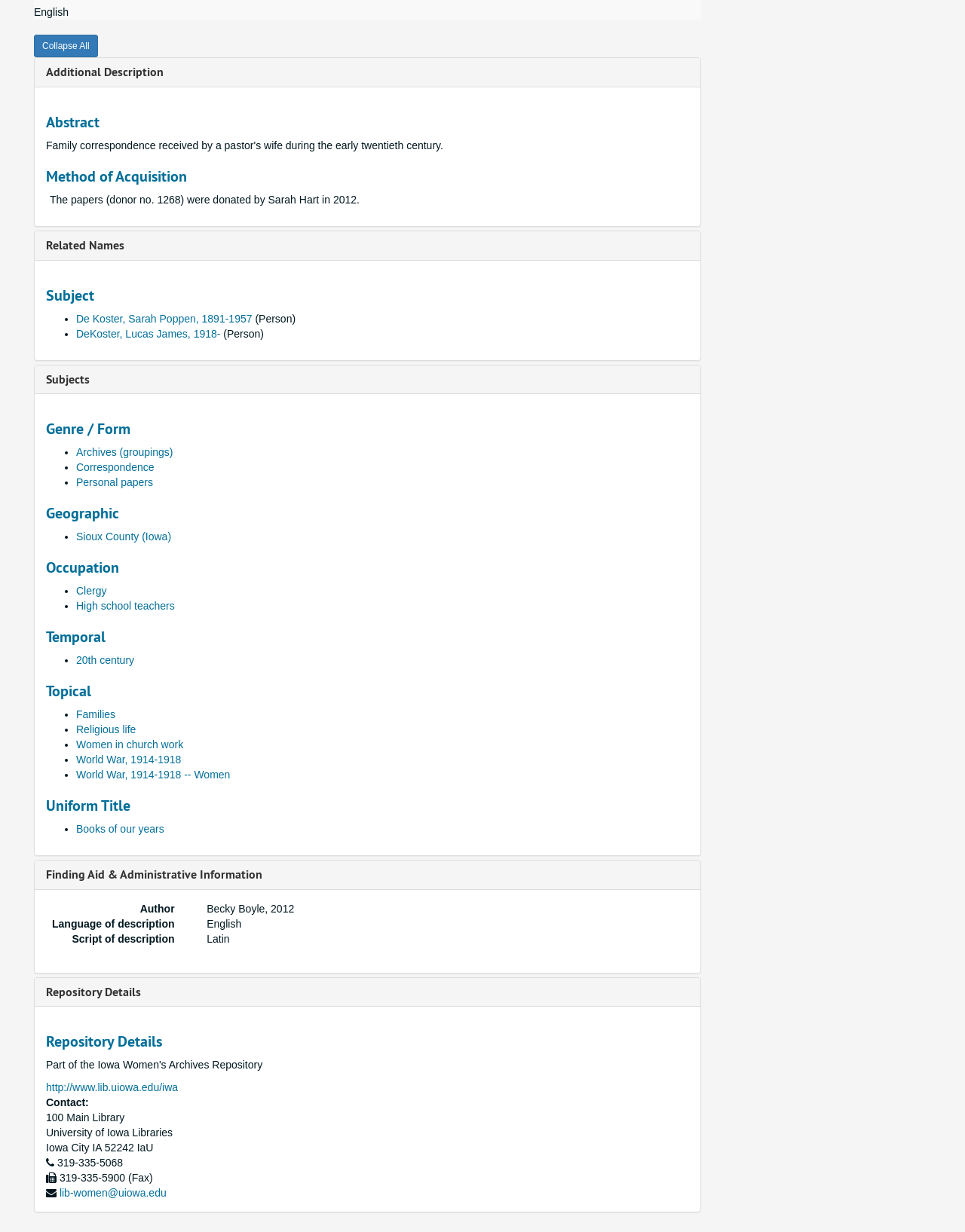Indicate the bounding box coordinates of the element that needs to be clicked to satisfy the following instruction: "Click on Related Names". The coordinates should be four float numbers between 0 and 1, i.e., [left, top, right, bottom].

[0.048, 0.193, 0.129, 0.206]